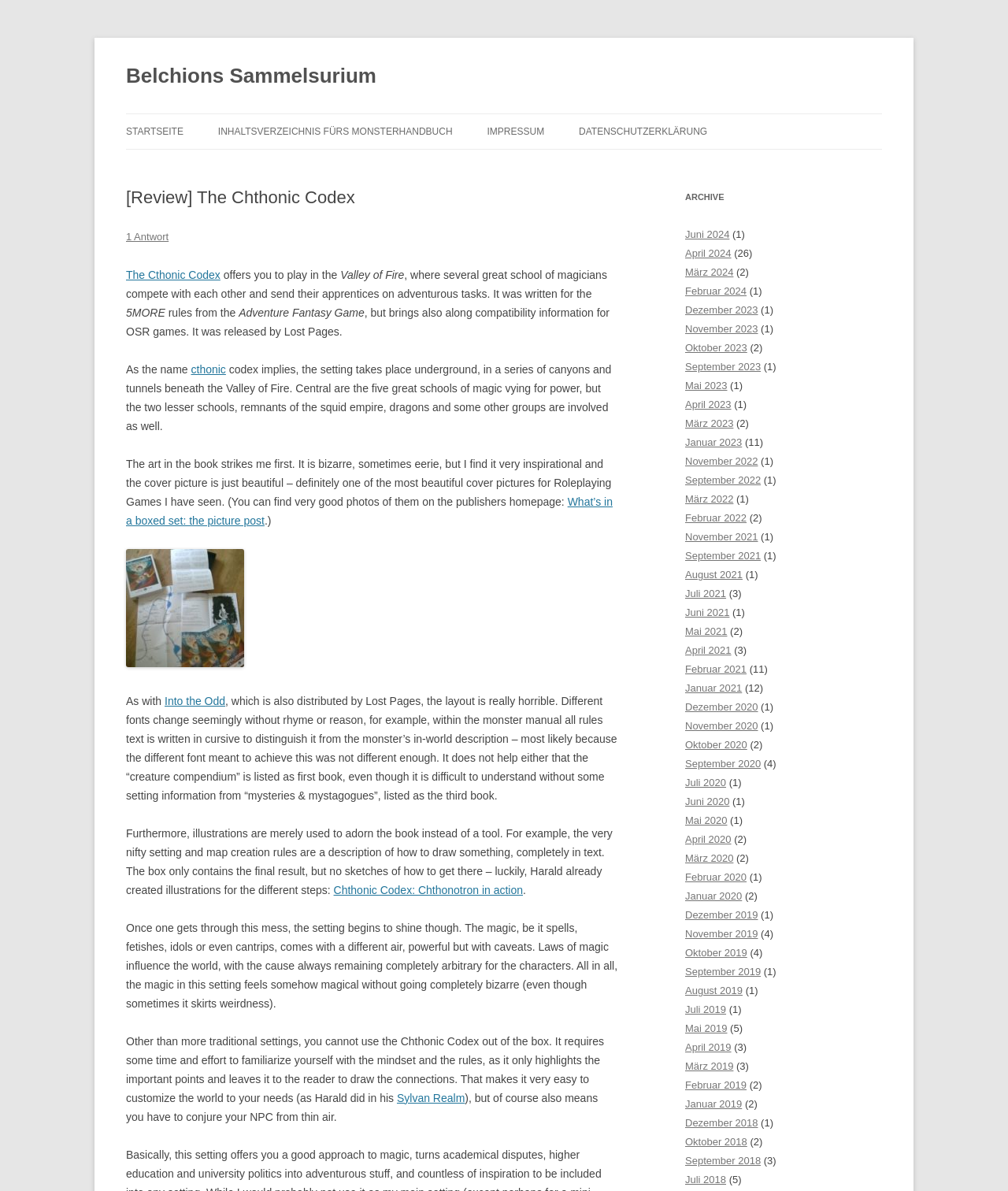Locate the bounding box coordinates of the element to click to perform the following action: 'View the 'Juni 2024' archive'. The coordinates should be given as four float values between 0 and 1, in the form of [left, top, right, bottom].

[0.68, 0.192, 0.724, 0.202]